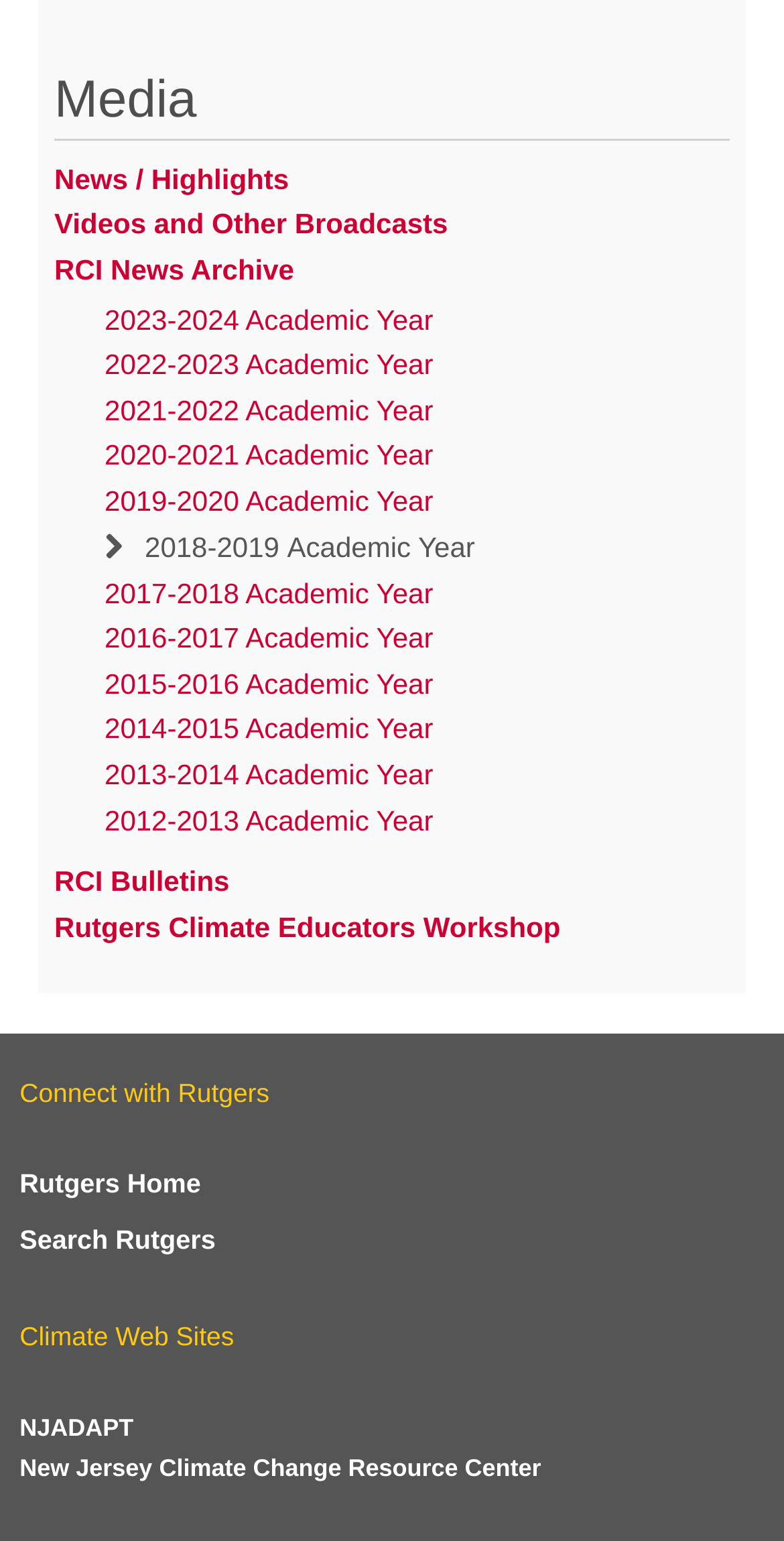What is the main category of the webpage?
Identify the answer in the screenshot and reply with a single word or phrase.

Media